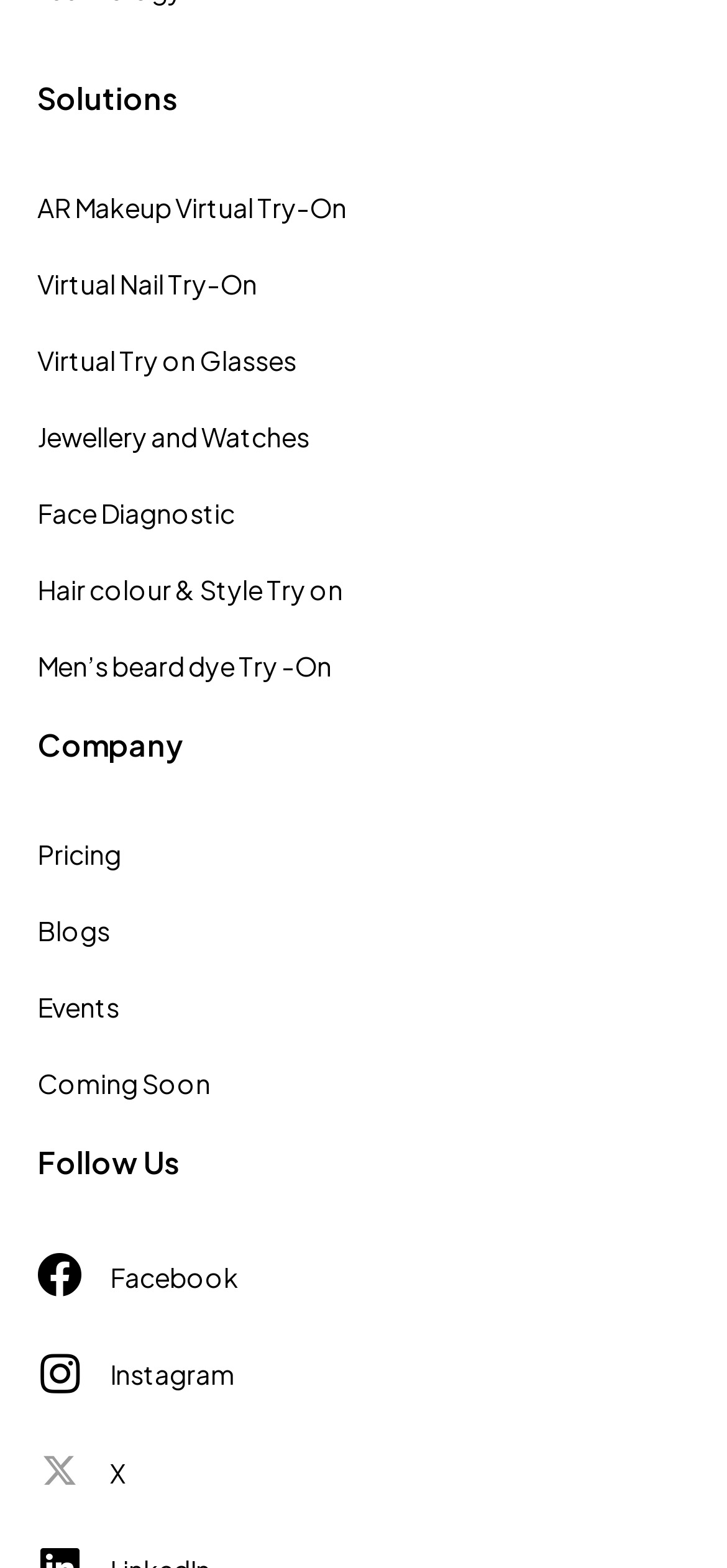Can you find the bounding box coordinates for the element that needs to be clicked to execute this instruction: "Explore Virtual Nail Try-On"? The coordinates should be given as four float numbers between 0 and 1, i.e., [left, top, right, bottom].

[0.051, 0.171, 0.354, 0.192]